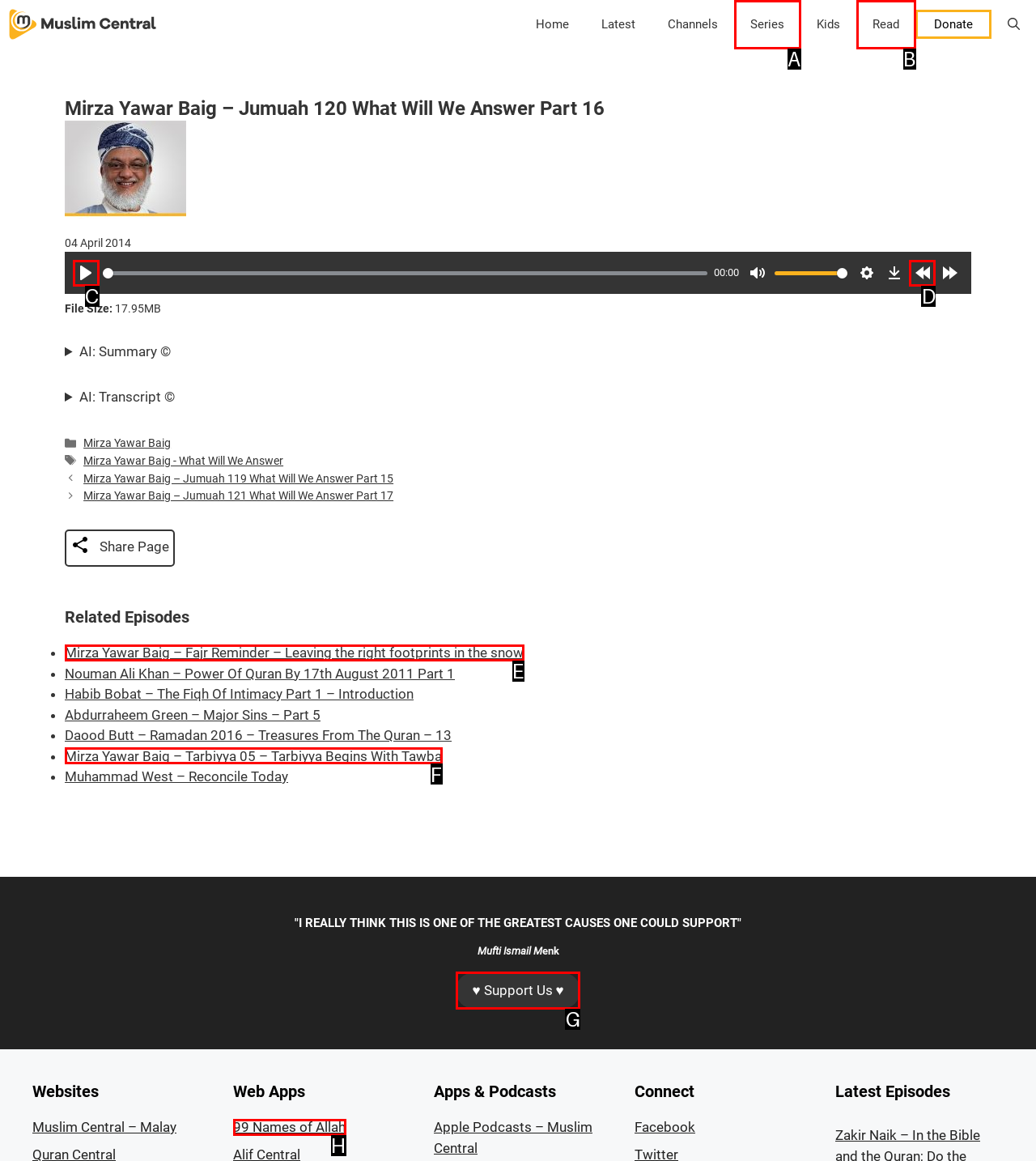Determine which letter corresponds to the UI element to click for this task: Support Muslim Central
Respond with the letter from the available options.

G